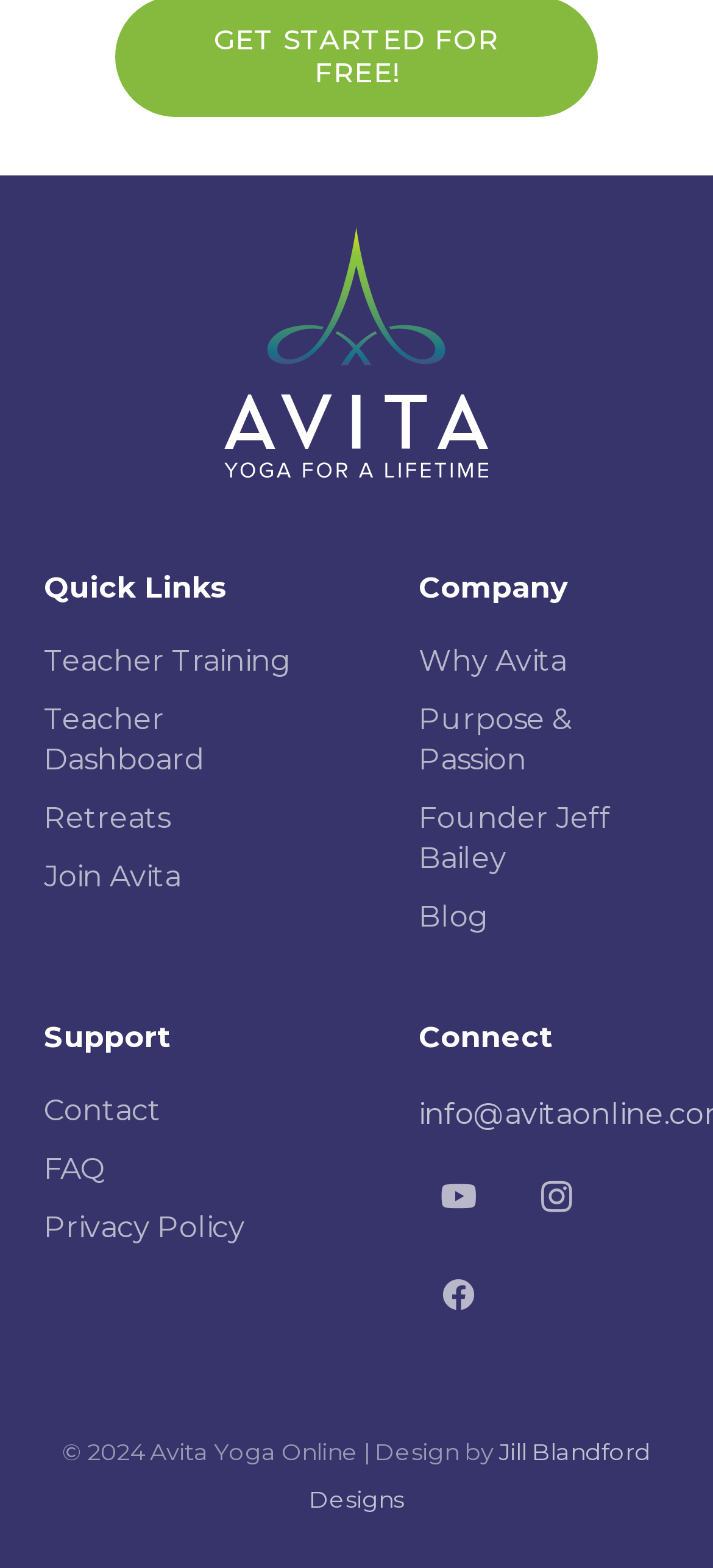Determine the bounding box coordinates of the region I should click to achieve the following instruction: "Follow Avita on YouTube". Ensure the bounding box coordinates are four float numbers between 0 and 1, i.e., [left, top, right, bottom].

[0.587, 0.738, 0.7, 0.789]